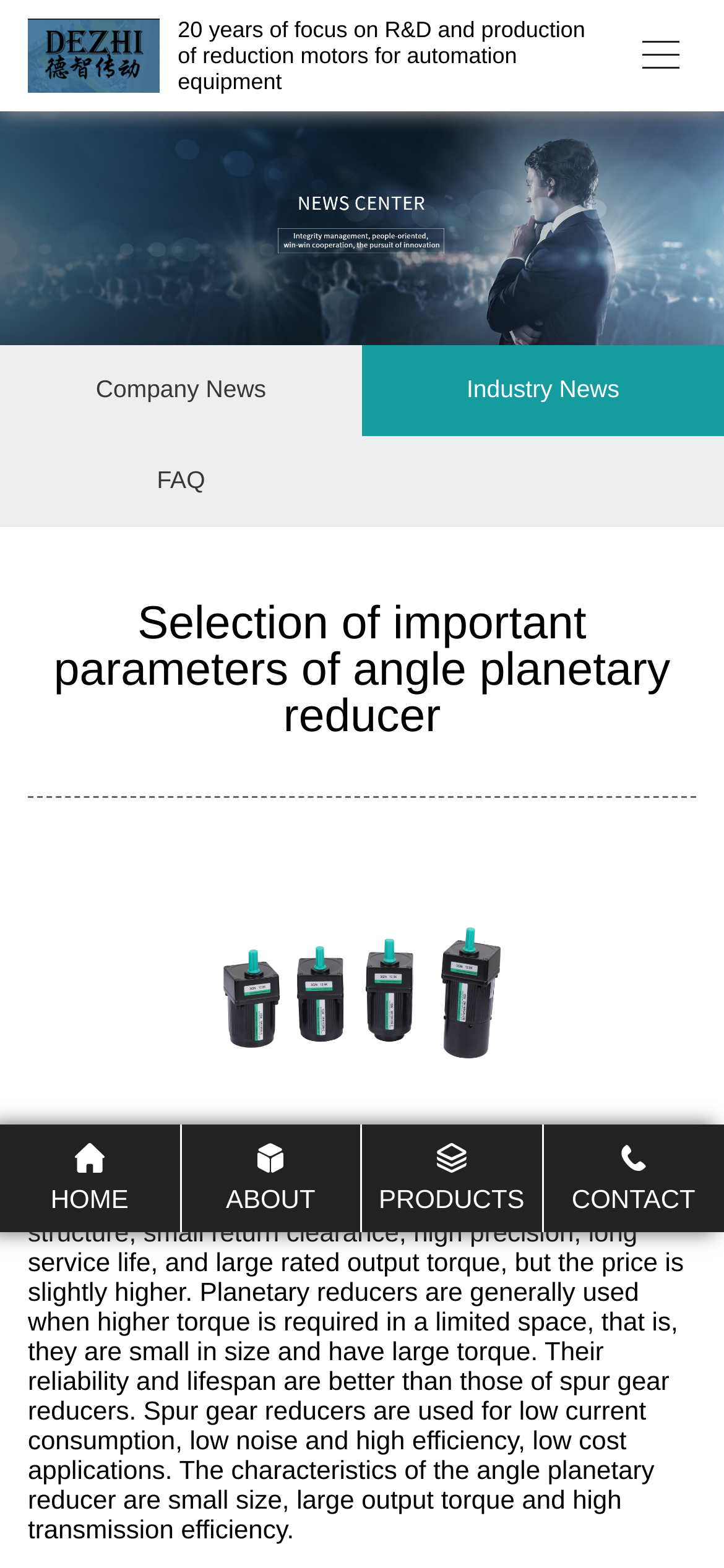Identify the bounding box coordinates of the specific part of the webpage to click to complete this instruction: "View company news".

[0.0, 0.22, 0.5, 0.278]